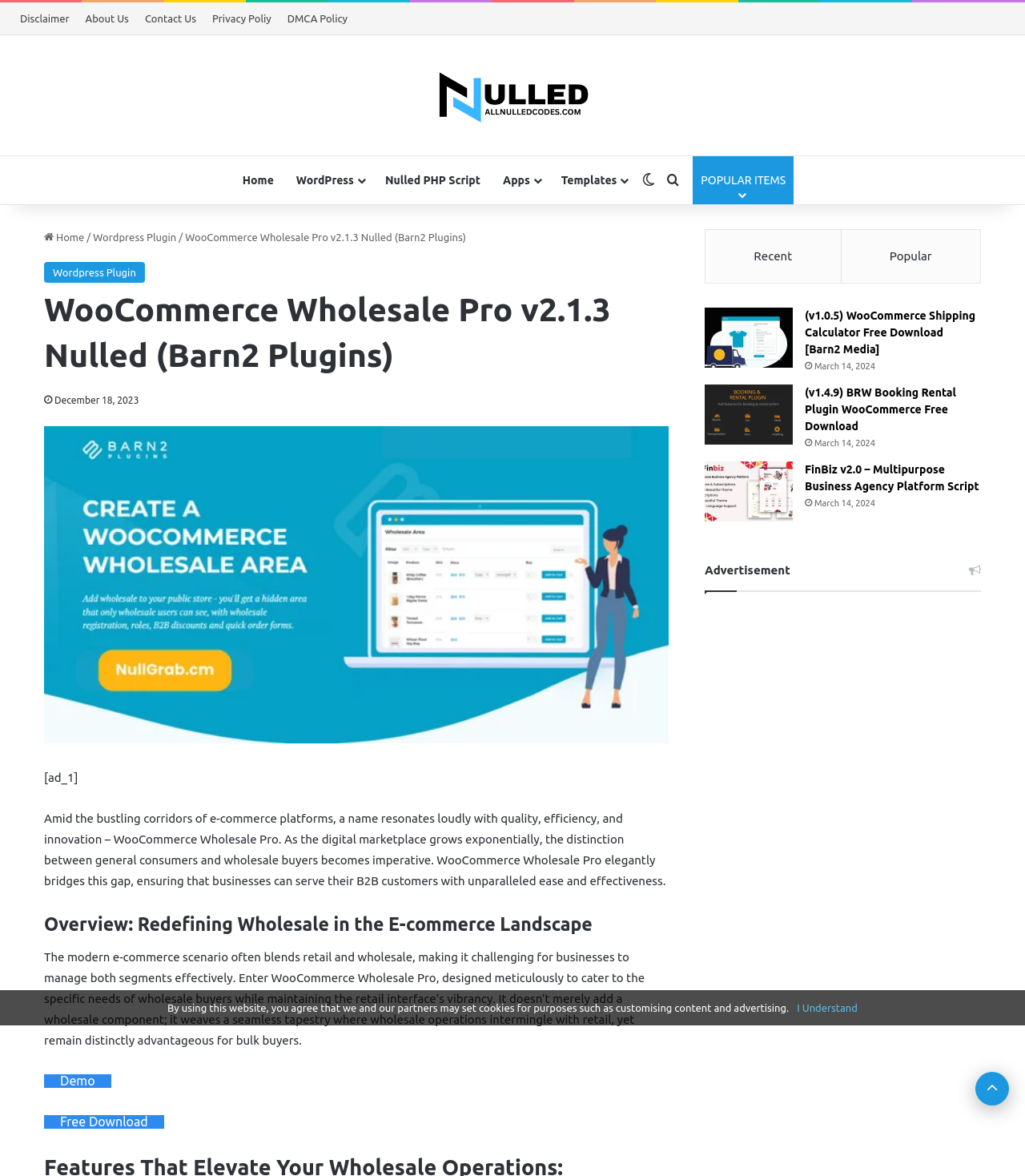Pinpoint the bounding box coordinates of the element you need to click to execute the following instruction: "View WooCommerce Wholesale Pro v2.1.3 Nulled details". The bounding box should be represented by four float numbers between 0 and 1, in the format [left, top, right, bottom].

[0.043, 0.197, 0.455, 0.206]